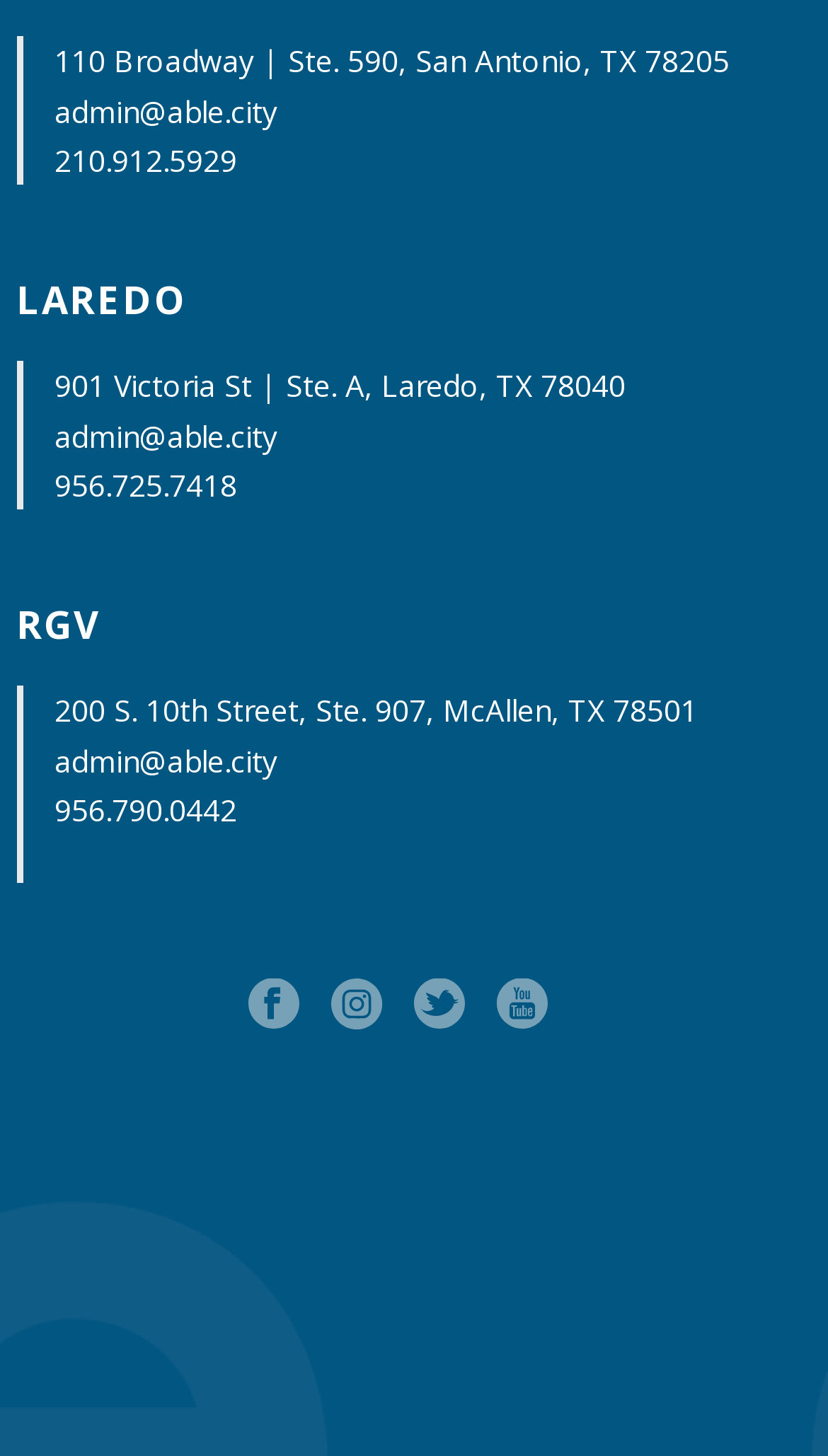Could you locate the bounding box coordinates for the section that should be clicked to accomplish this task: "View contact information for San Antonio office".

[0.066, 0.028, 0.882, 0.056]